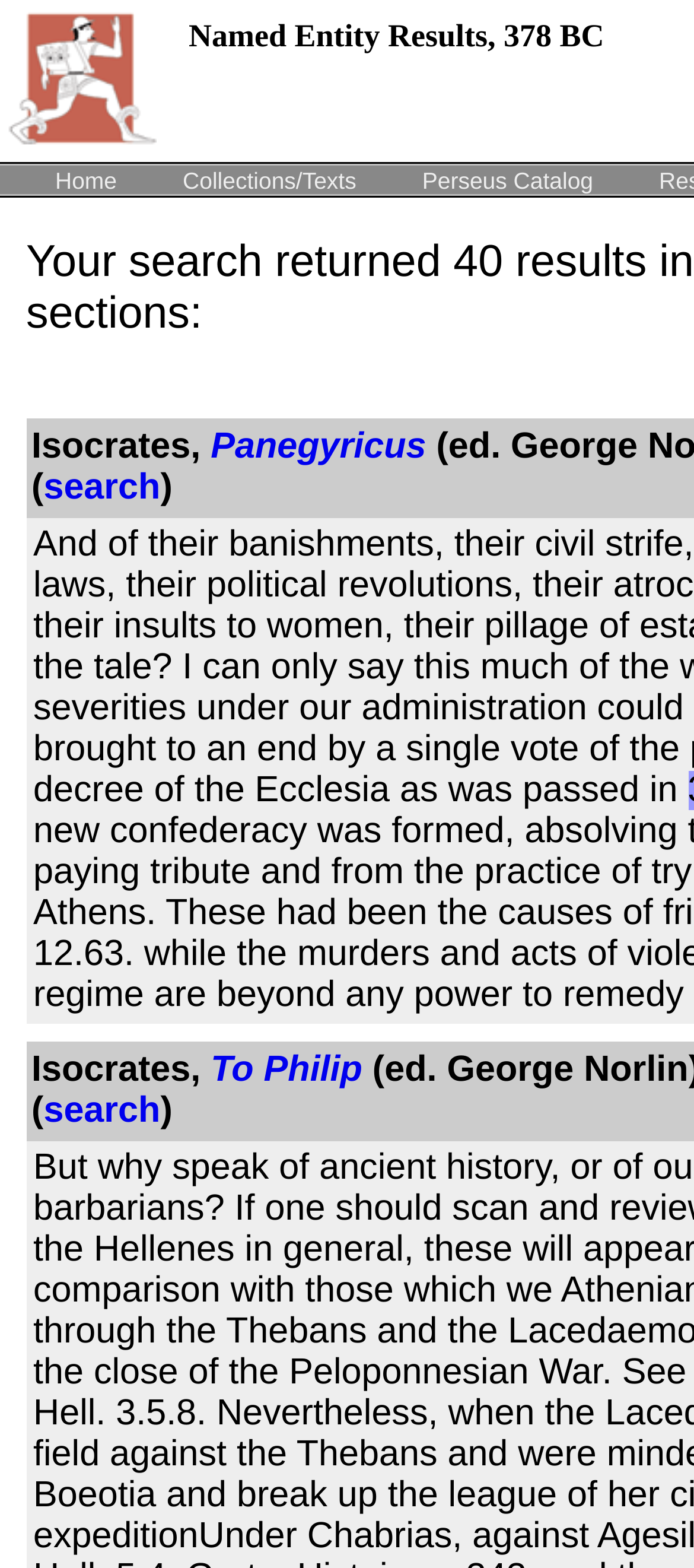From the webpage screenshot, identify the region described by Home. Provide the bounding box coordinates as (top-left x, top-left y, bottom-right x, bottom-right y), with each value being a floating point number between 0 and 1.

[0.064, 0.106, 0.184, 0.124]